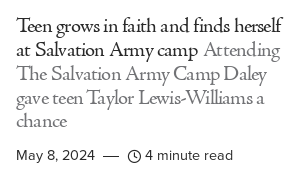What is the purpose of the article?
Please provide a comprehensive answer based on the visual information in the image.

The article aims to showcase the transformative power of faith-based experiences, specifically highlighting how The Salvation Army Camp Daley facilitated significant personal growth and spiritual development in Taylor Lewis-Williams.